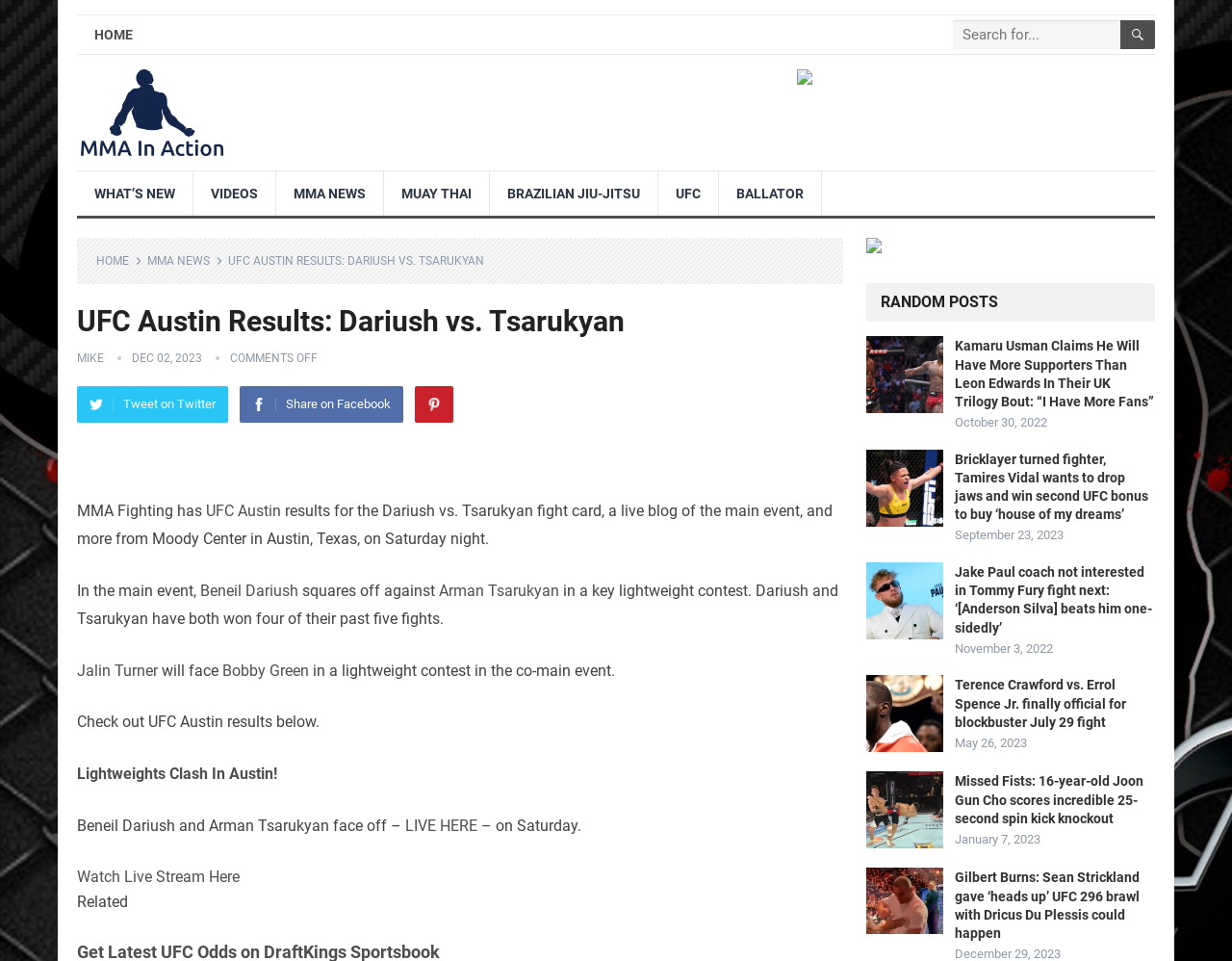What is the location of the Moody Center?
Please utilize the information in the image to give a detailed response to the question.

The webpage mentions that the event is taking place at the Moody Center in Austin, Texas. This indicates that the location of the Moody Center is Austin, Texas.